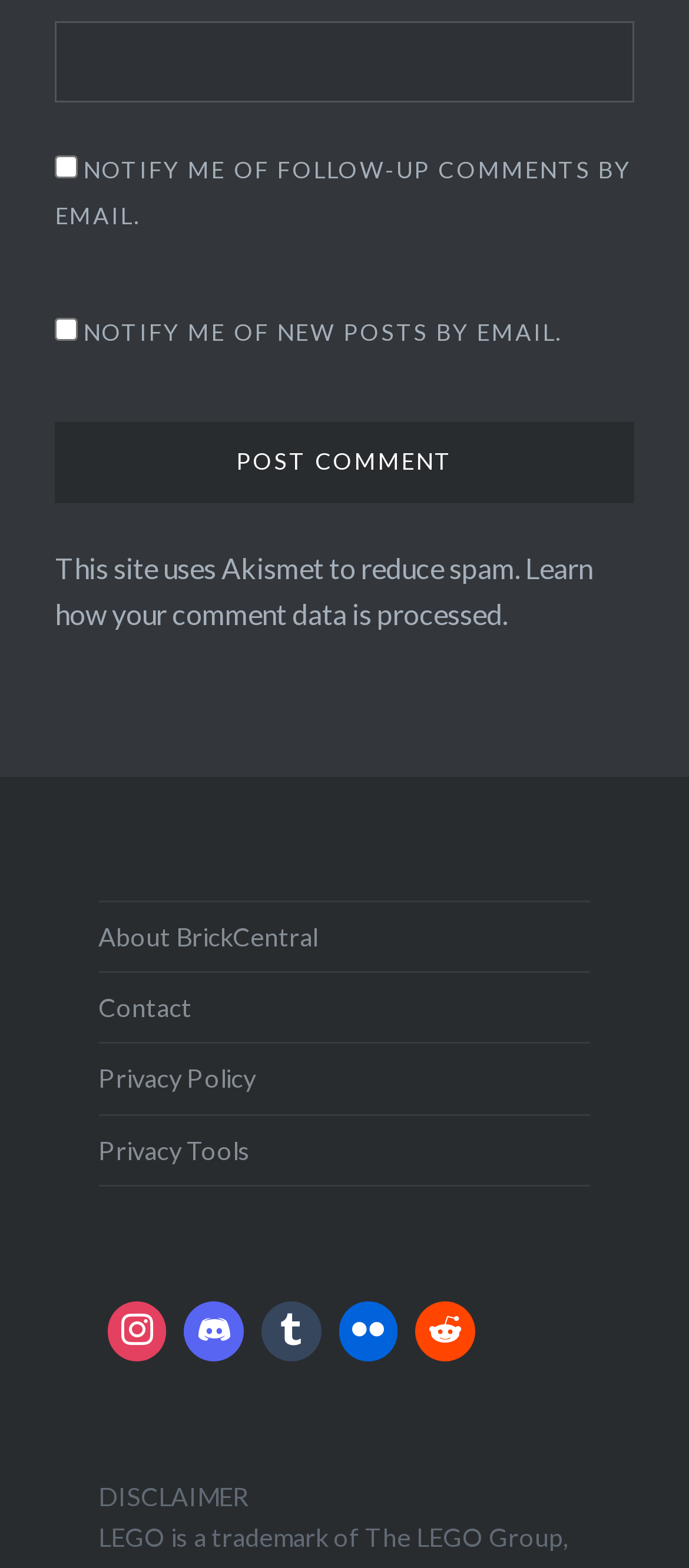Please identify the bounding box coordinates of the clickable region that I should interact with to perform the following instruction: "Learn how your comment data is processed". The coordinates should be expressed as four float numbers between 0 and 1, i.e., [left, top, right, bottom].

[0.08, 0.351, 0.859, 0.402]